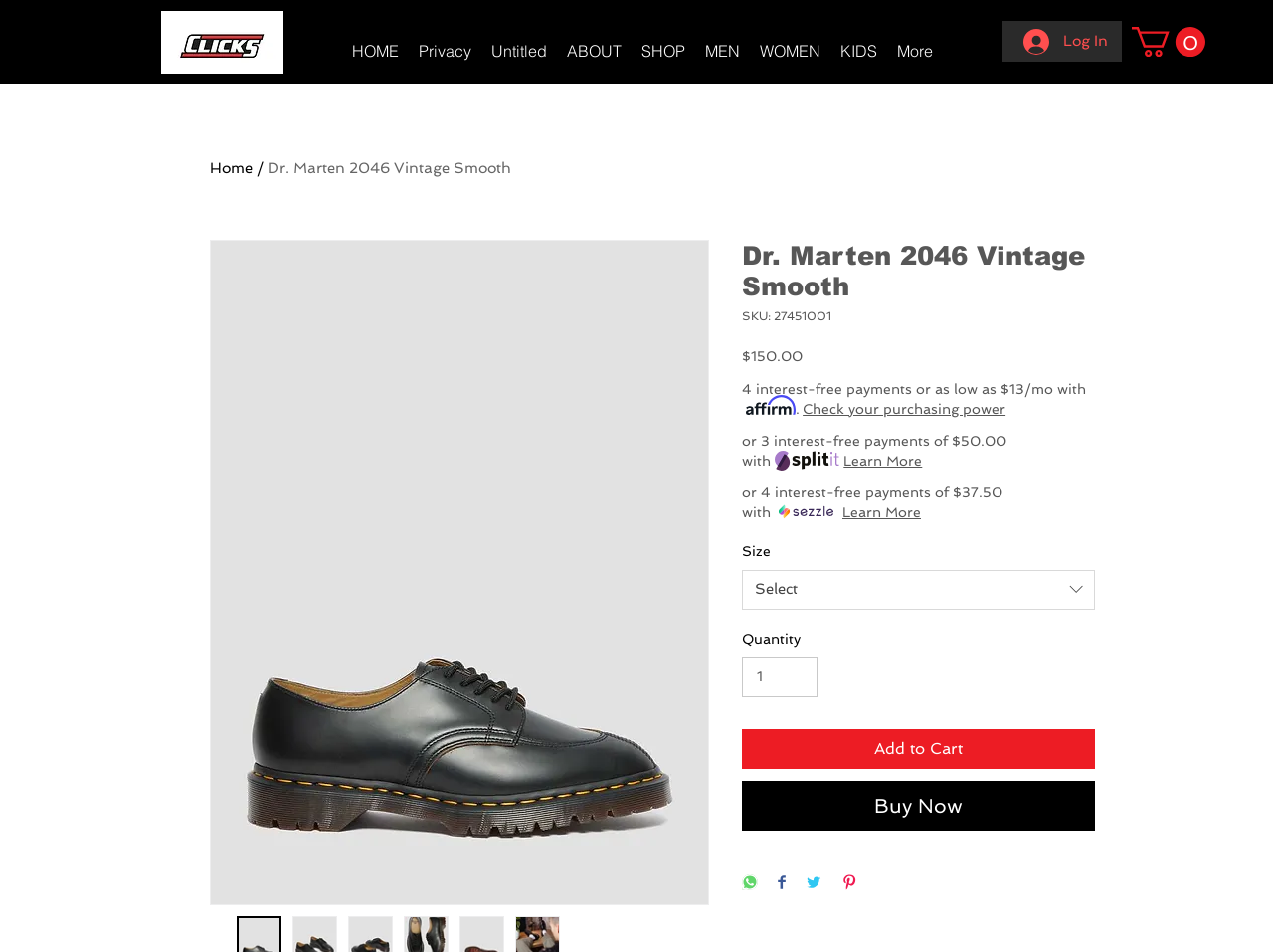What is the minimum quantity that can be purchased? Please answer the question using a single word or phrase based on the image.

1